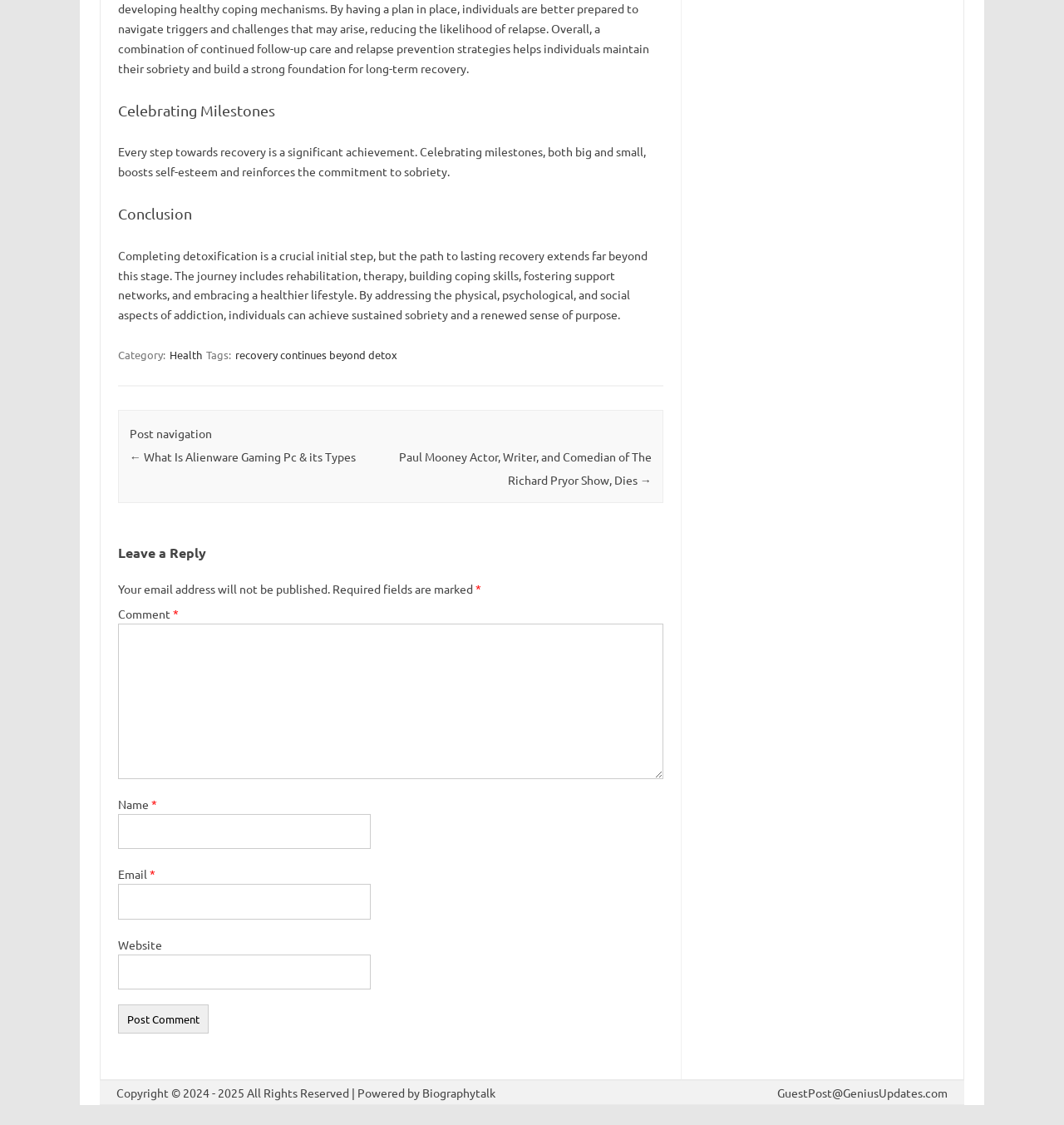What is the email address provided for guest posting?
Based on the screenshot, provide a one-word or short-phrase response.

GuestPost@GeniusUpdates.com